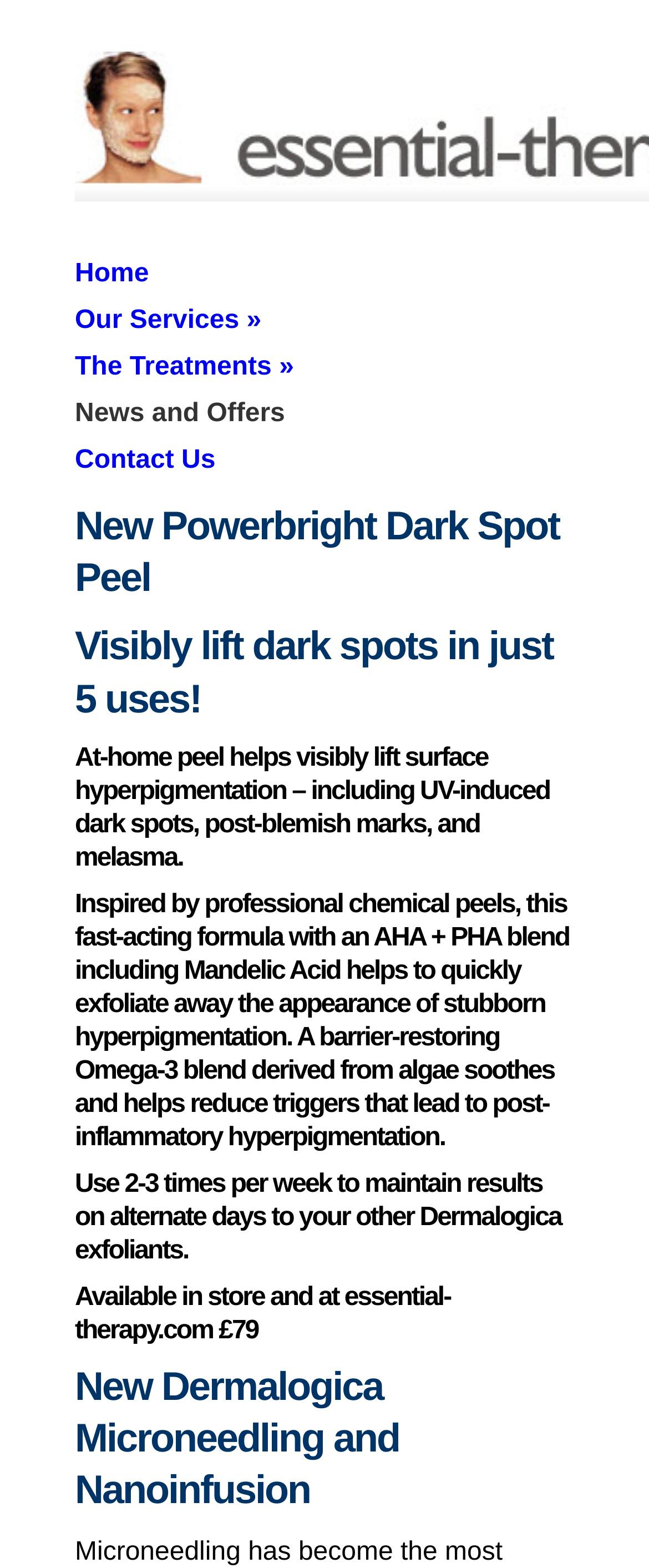Using the element description Our Services », predict the bounding box coordinates for the UI element. Provide the coordinates in (top-left x, top-left y, bottom-right x, bottom-right y) format with values ranging from 0 to 1.

[0.115, 0.19, 0.885, 0.22]